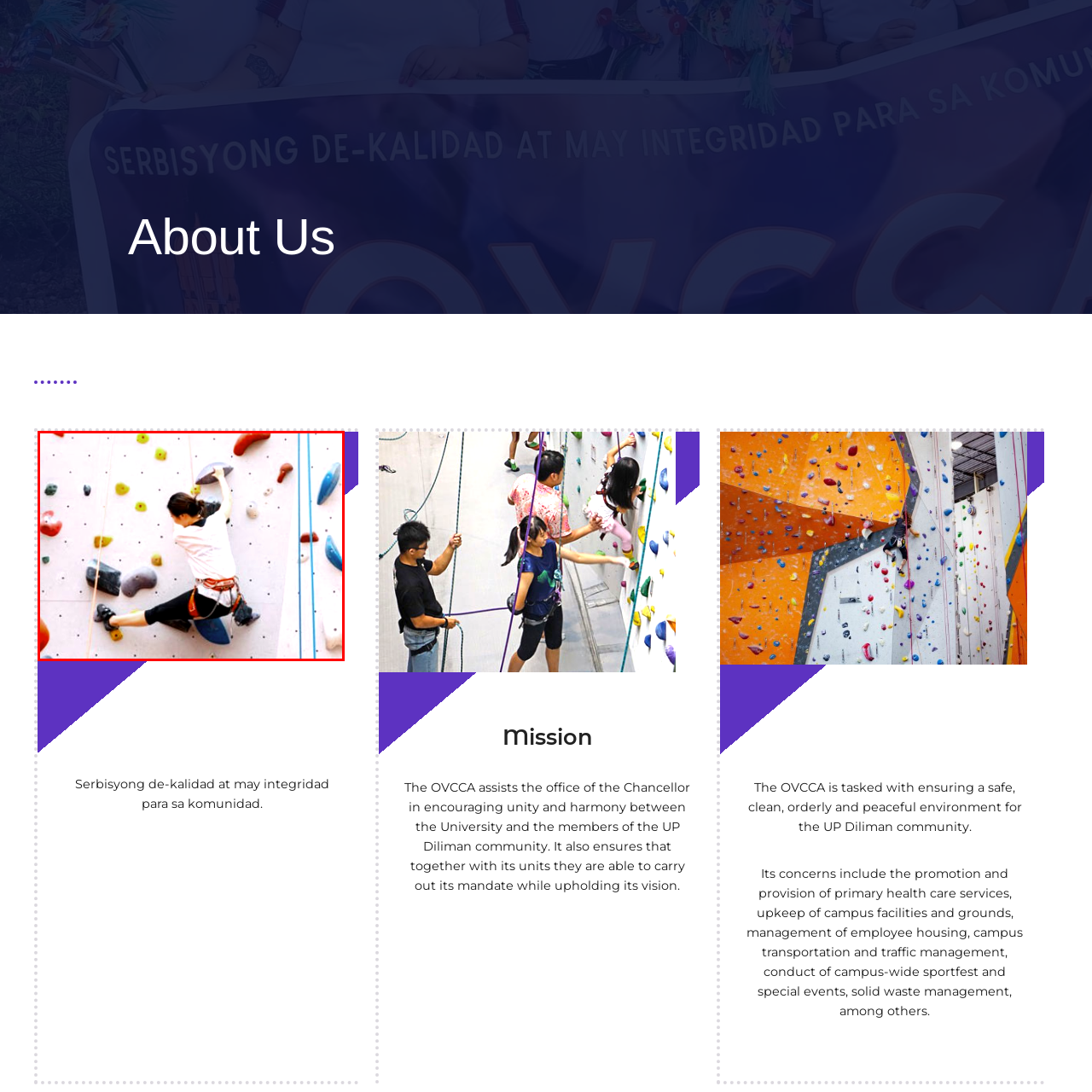Offer a thorough and descriptive summary of the image captured in the red bounding box.

The image features a climber skillfully ascending an indoor climbing wall. The climber, wearing a white t-shirt and climbing gear, is in a dynamic pose, extending her right arm to reach for a handhold while her left leg is poised on a colorful foot hold. The wall is adorned with various holds in vibrant colors—reds, greens, and blues—against a pale background, providing a visually stimulating environment. The scene embodies the thrill and challenge of indoor rock climbing, highlighting dedication and athleticism in an engaging and vibrant atmosphere. The activity reflects themes of community engagement and personal growth, resonating with the values of integrity and quality service, as emphasized in the surrounding context.